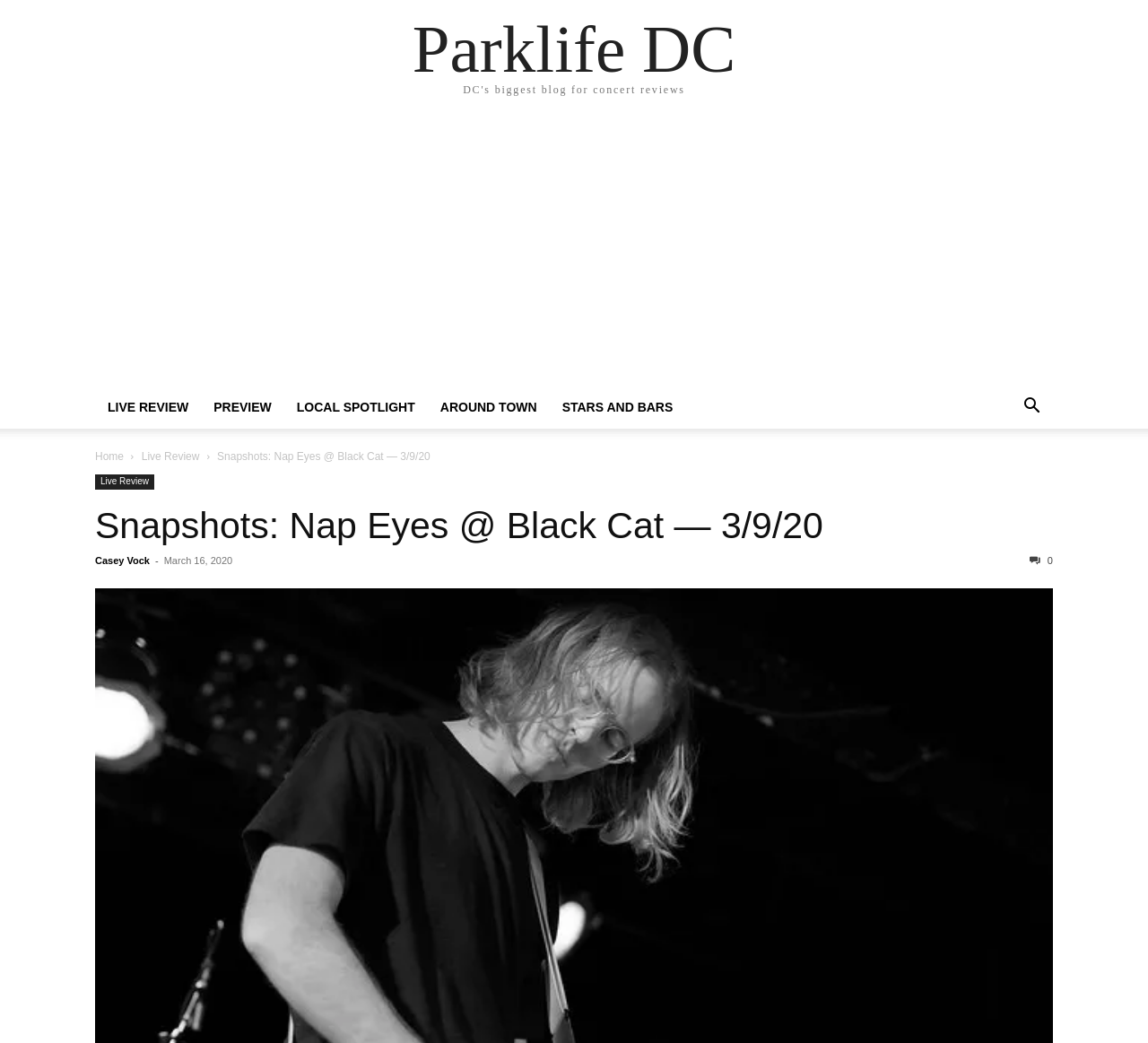Please pinpoint the bounding box coordinates for the region I should click to adhere to this instruction: "view Live Review".

[0.123, 0.432, 0.174, 0.444]